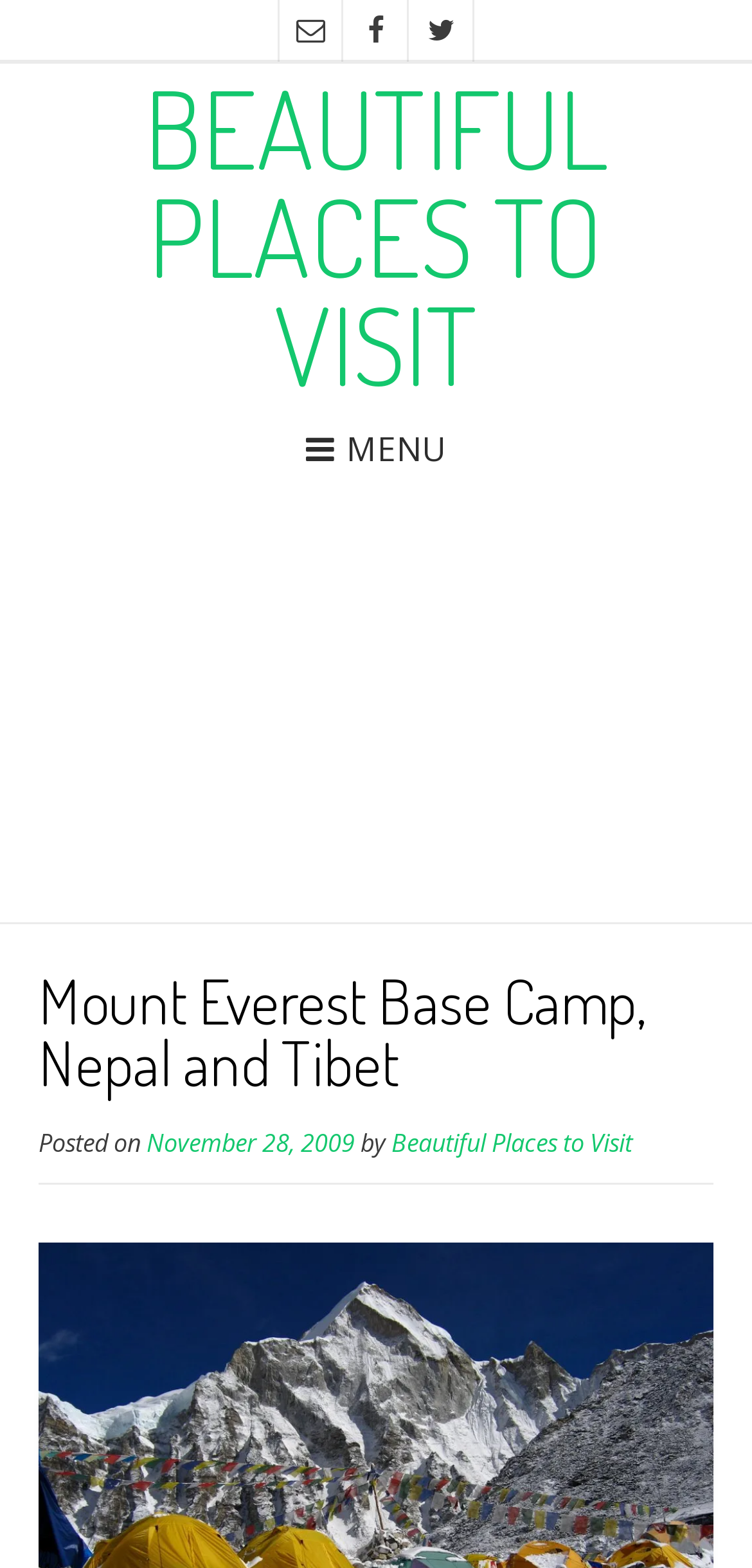Craft a detailed narrative of the webpage's structure and content.

The webpage is about Mount Everest Base Camp, Nepal, and Tibet, showcasing beautiful places to visit. At the top, there are three social media links, aligned horizontally, taking up about a quarter of the screen width. Below these links, a large heading "BEAUTIFUL PLACES TO VISIT" spans almost the entire width of the page. 

Underneath the heading, there is a smaller heading with no text, followed by a "MENU" link positioned near the top-right corner. 

The main content of the page is an iframe, which occupies the majority of the screen, starting from about a third of the way down from the top. Within this iframe, there is a header section with a heading "Mount Everest Base Camp, Nepal and Tibet" that takes up almost the entire width. 

Below the heading, there is a section with text "Posted on" followed by a link to the date "November 28, 2009", and then the text "by" followed by a link to "Beautiful Places to Visit".